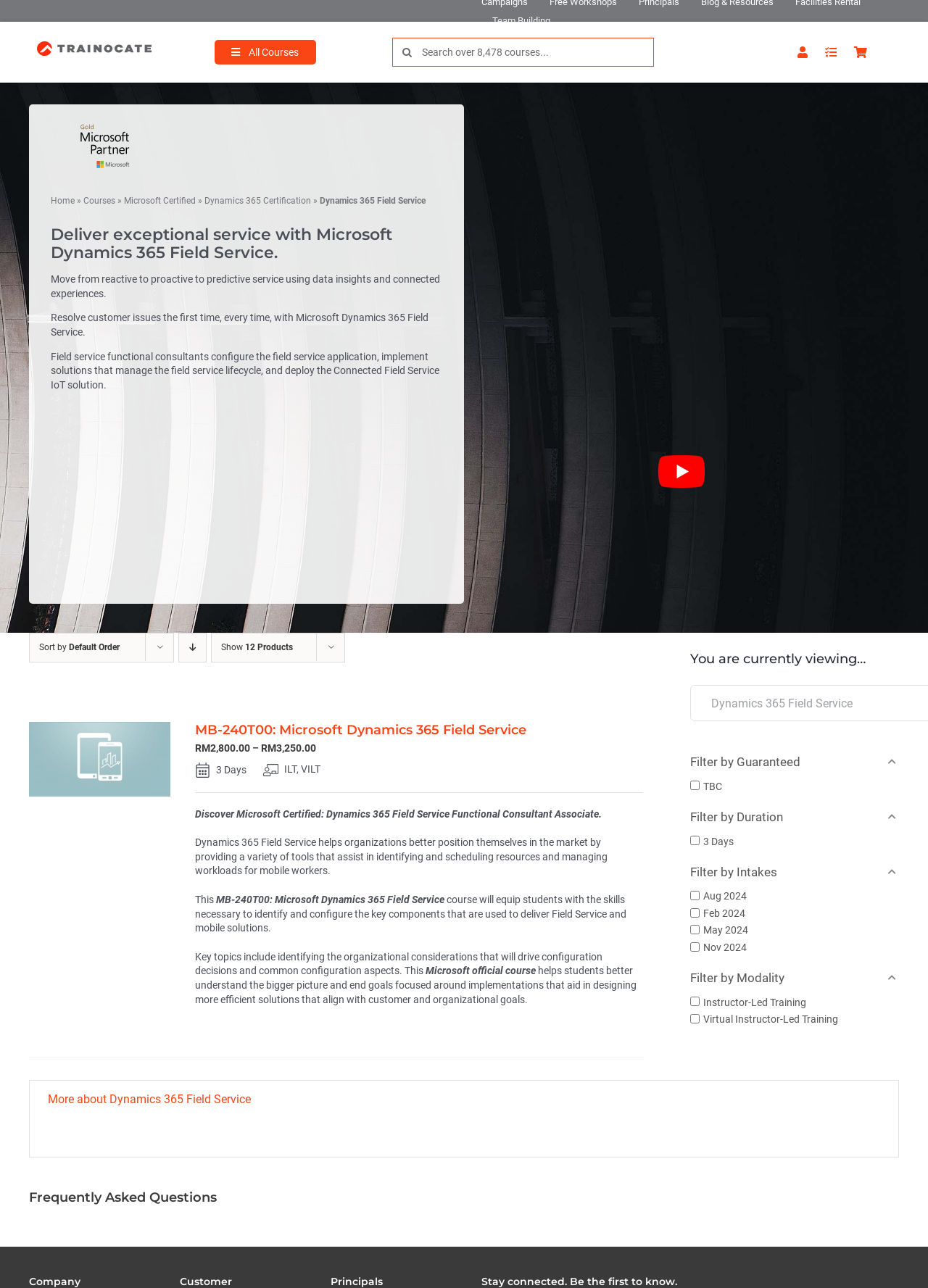What is the duration of the course?
Kindly offer a comprehensive and detailed response to the question.

I found the answer by looking at the course details section, where it mentions '3 Days' as the duration of the course.